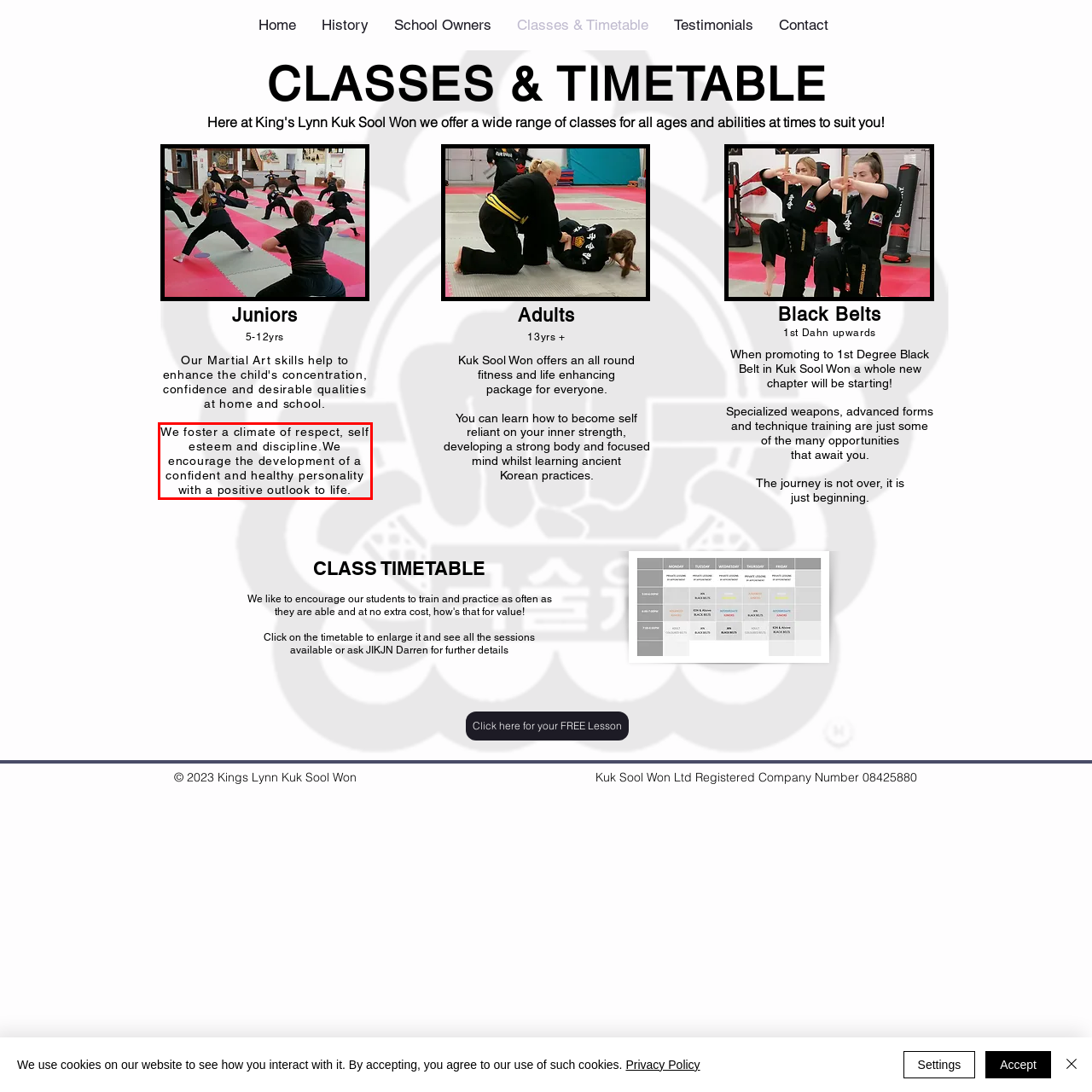You are given a webpage screenshot with a red bounding box around a UI element. Extract and generate the text inside this red bounding box.

We foster a climate of respect, self esteem and discipline.We encourage the development of a confident and healthy personality with a positive outlook to life.